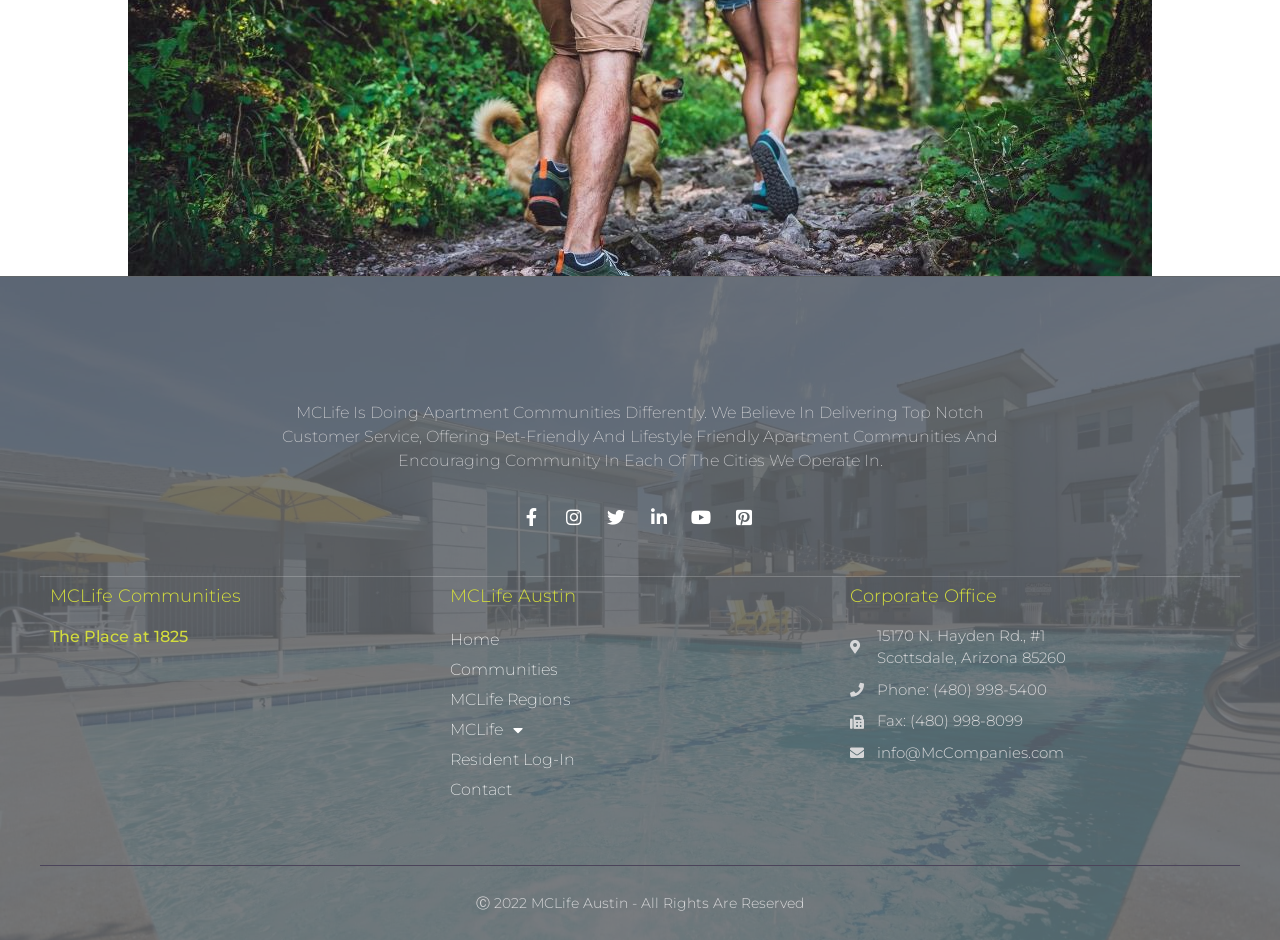How many links are in the MCLife Austin section?
Please look at the screenshot and answer using one word or phrase.

5